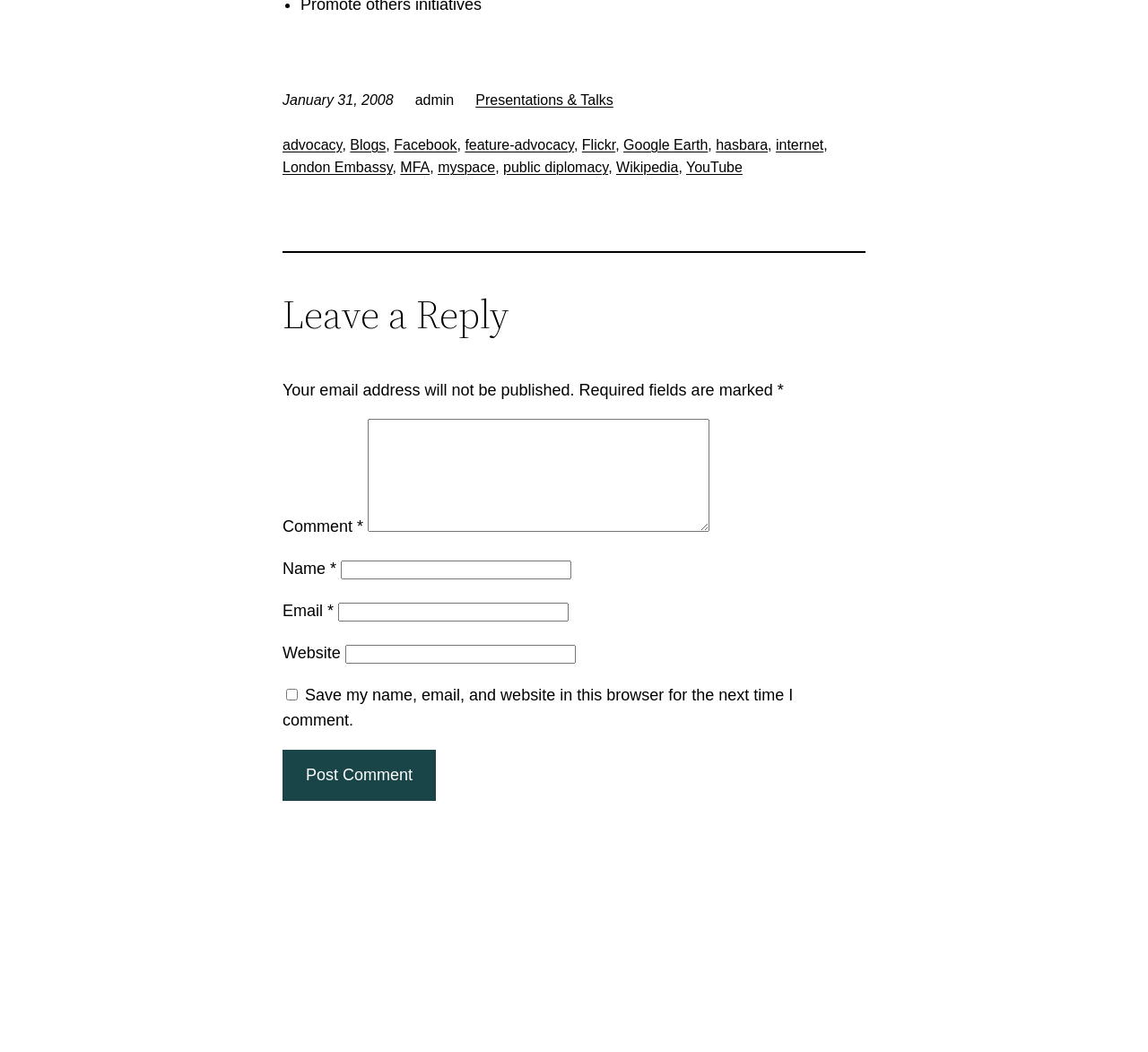Given the description of a UI element: "Presentations & Talks", identify the bounding box coordinates of the matching element in the webpage screenshot.

[0.414, 0.088, 0.534, 0.103]